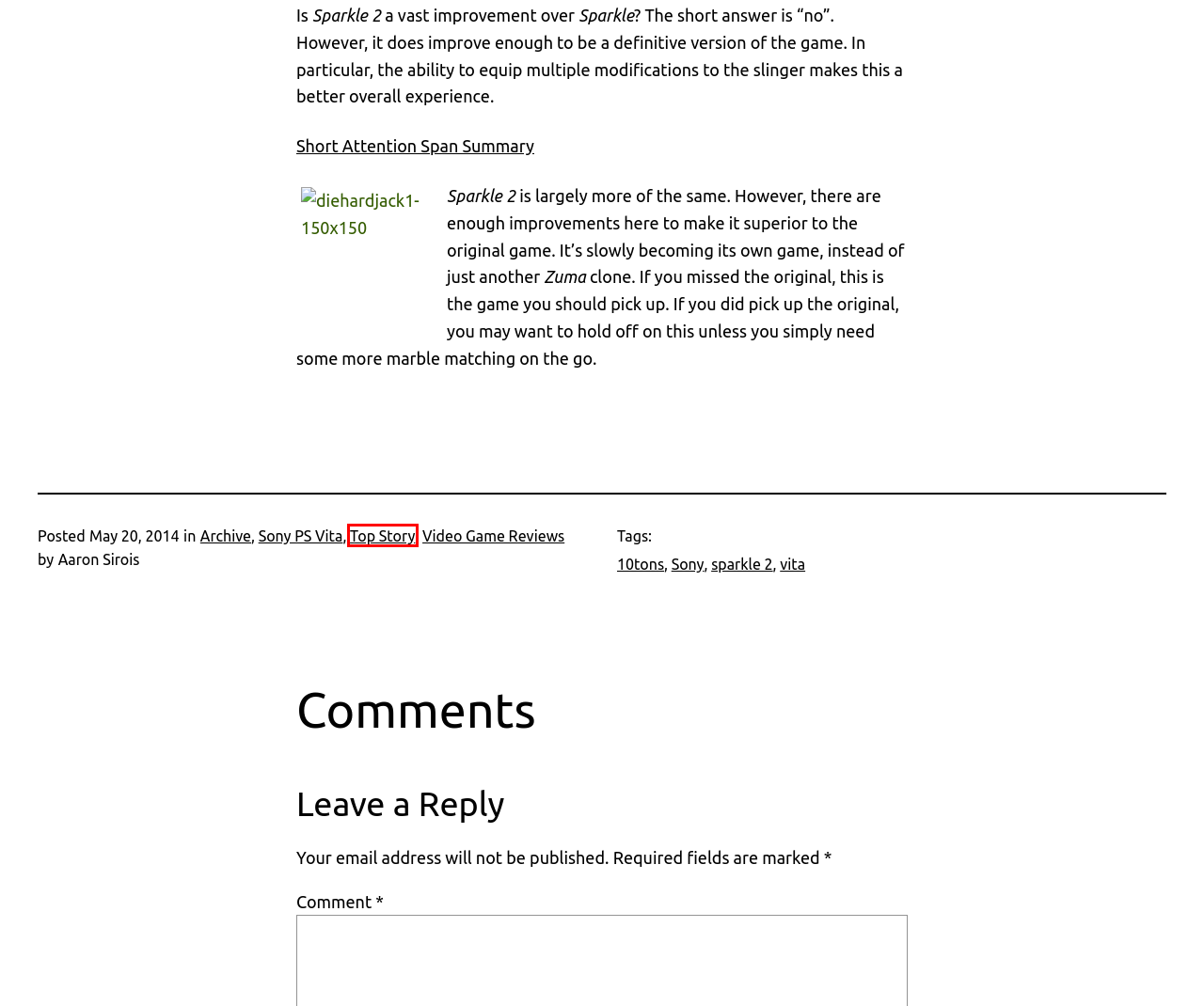You have a screenshot of a webpage with a red bounding box around an element. Identify the webpage description that best fits the new page that appears after clicking the selected element in the red bounding box. Here are the candidates:
A. Sony – Diehard GameFAN
B. Sony PS Vita – Diehard GameFAN
C. Top Story – Diehard GameFAN
D. Video Game Reviews – Diehard GameFAN
E. About Us – Diehard GameFAN
F. sparkle 2 – Diehard GameFAN
G. 10tons – Diehard GameFAN
H. Archive – Diehard GameFAN

C